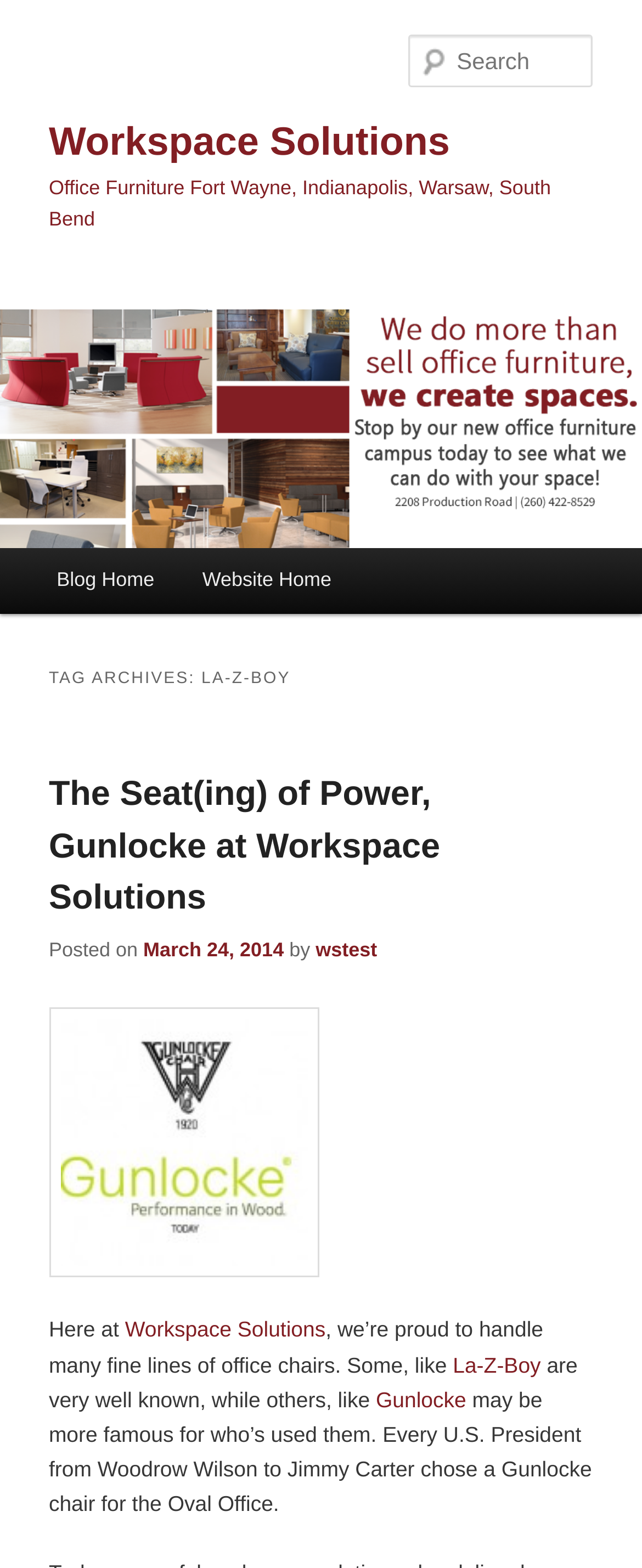Indicate the bounding box coordinates of the element that must be clicked to execute the instruction: "Read the blog post 'The Seat(ing) of Power, Gunlocke at Workspace Solutions'". The coordinates should be given as four float numbers between 0 and 1, i.e., [left, top, right, bottom].

[0.076, 0.495, 0.685, 0.585]